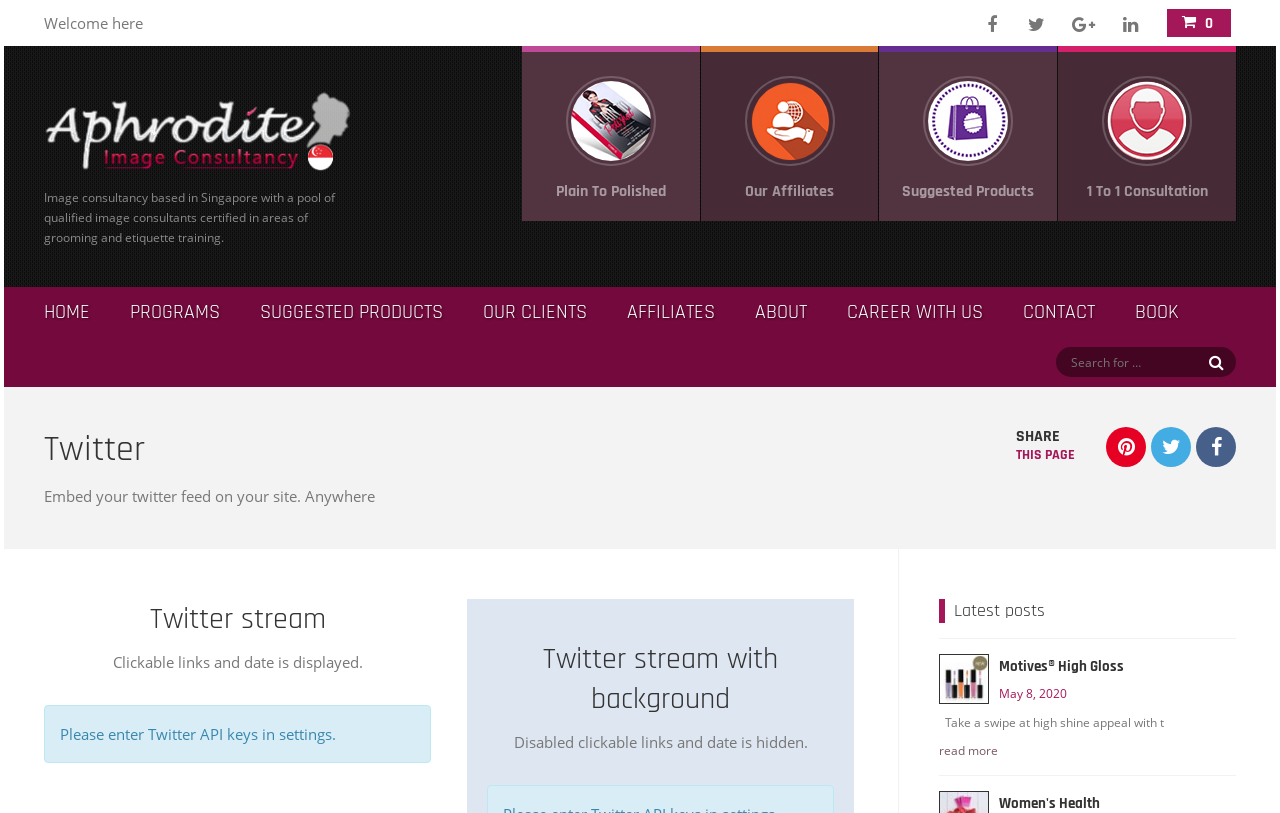Identify the bounding box coordinates of the element that should be clicked to fulfill this task: "Go to HOME page". The coordinates should be provided as four float numbers between 0 and 1, i.e., [left, top, right, bottom].

[0.003, 0.353, 0.086, 0.415]